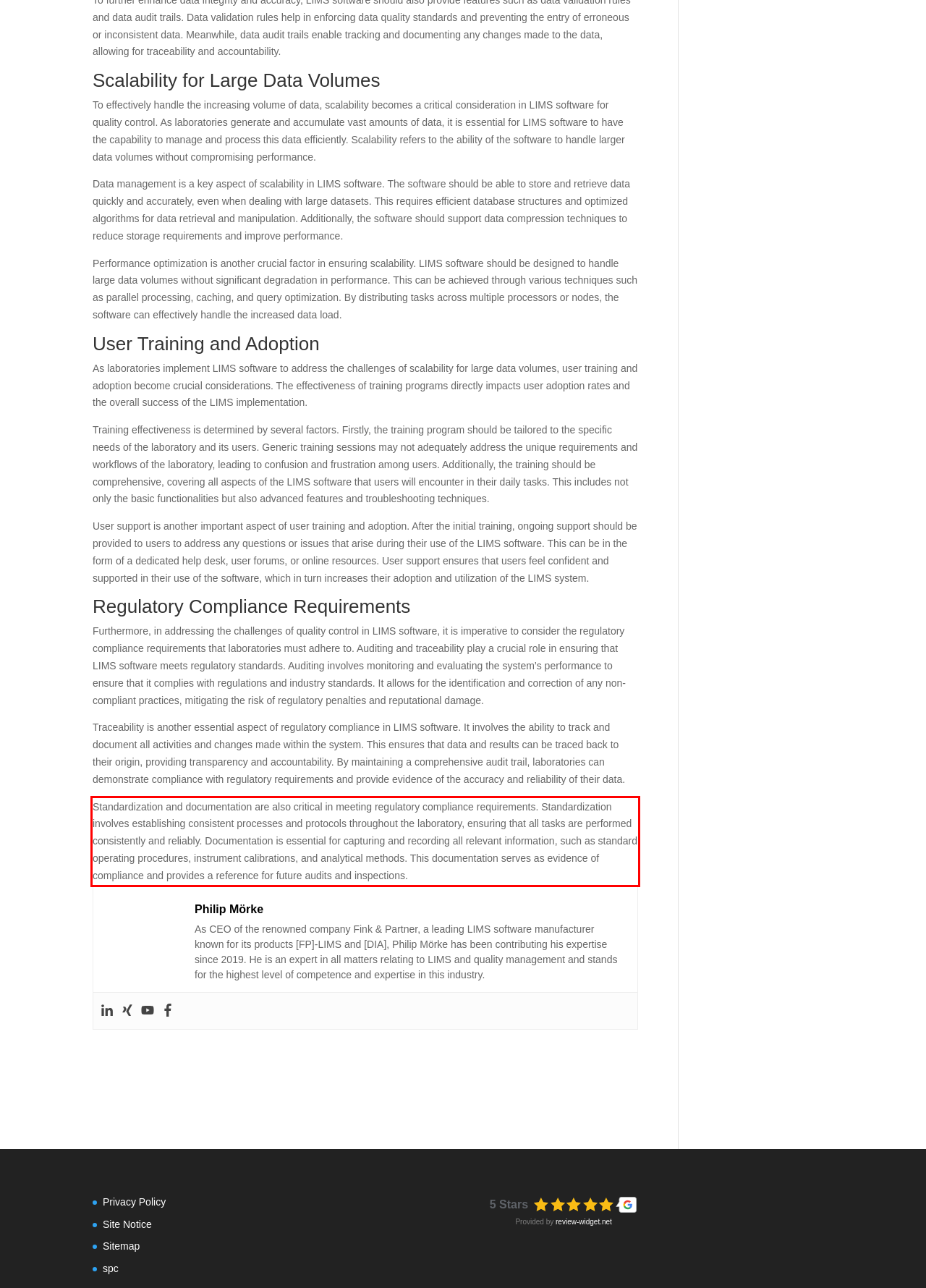Please identify and extract the text from the UI element that is surrounded by a red bounding box in the provided webpage screenshot.

Standardization and documentation are also critical in meeting regulatory compliance requirements. Standardization involves establishing consistent processes and protocols throughout the laboratory, ensuring that all tasks are performed consistently and reliably. Documentation is essential for capturing and recording all relevant information, such as standard operating procedures, instrument calibrations, and analytical methods. This documentation serves as evidence of compliance and provides a reference for future audits and inspections.